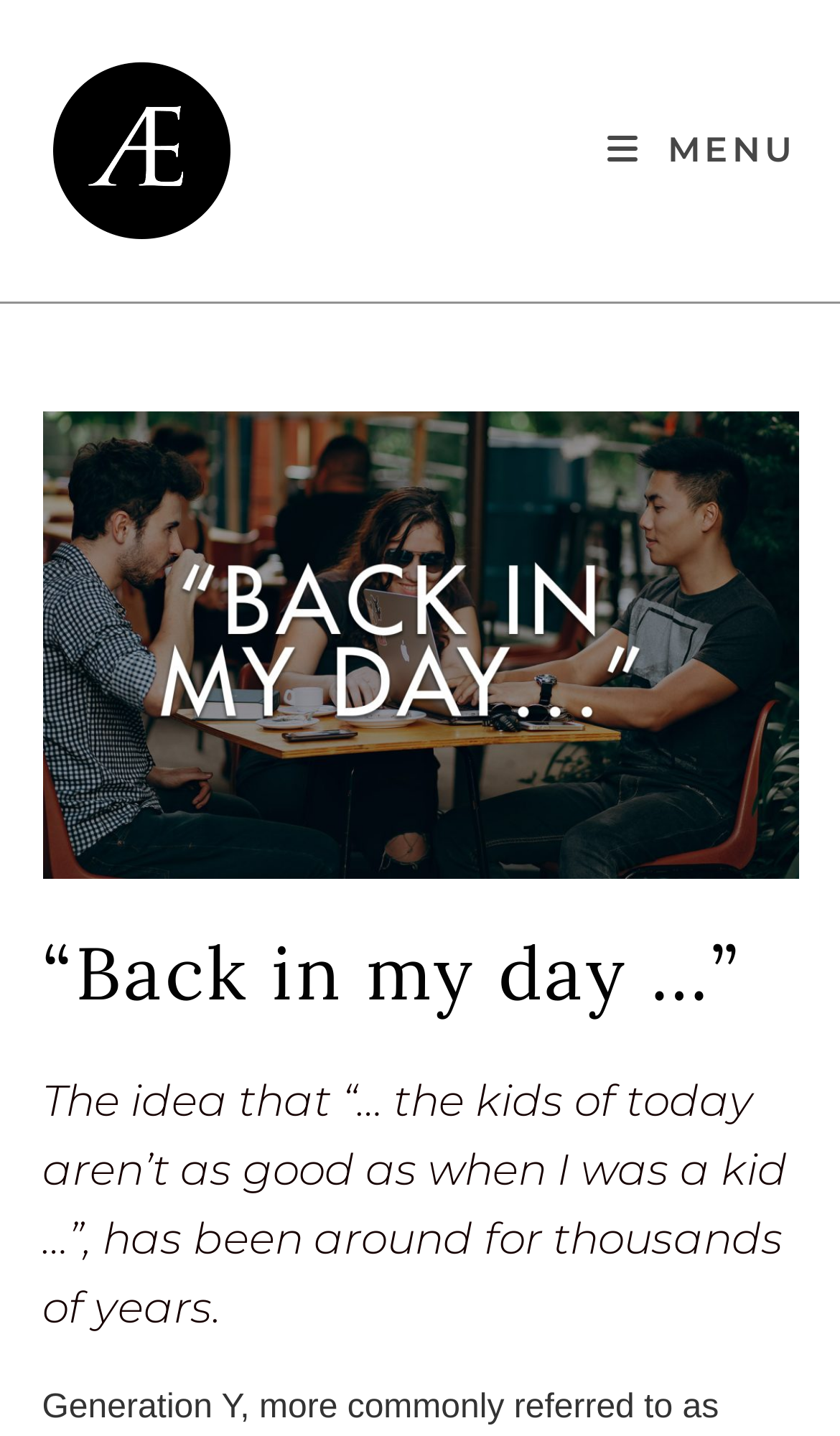What is the tone of the article?
Using the information from the image, give a concise answer in one word or a short phrase.

Informative